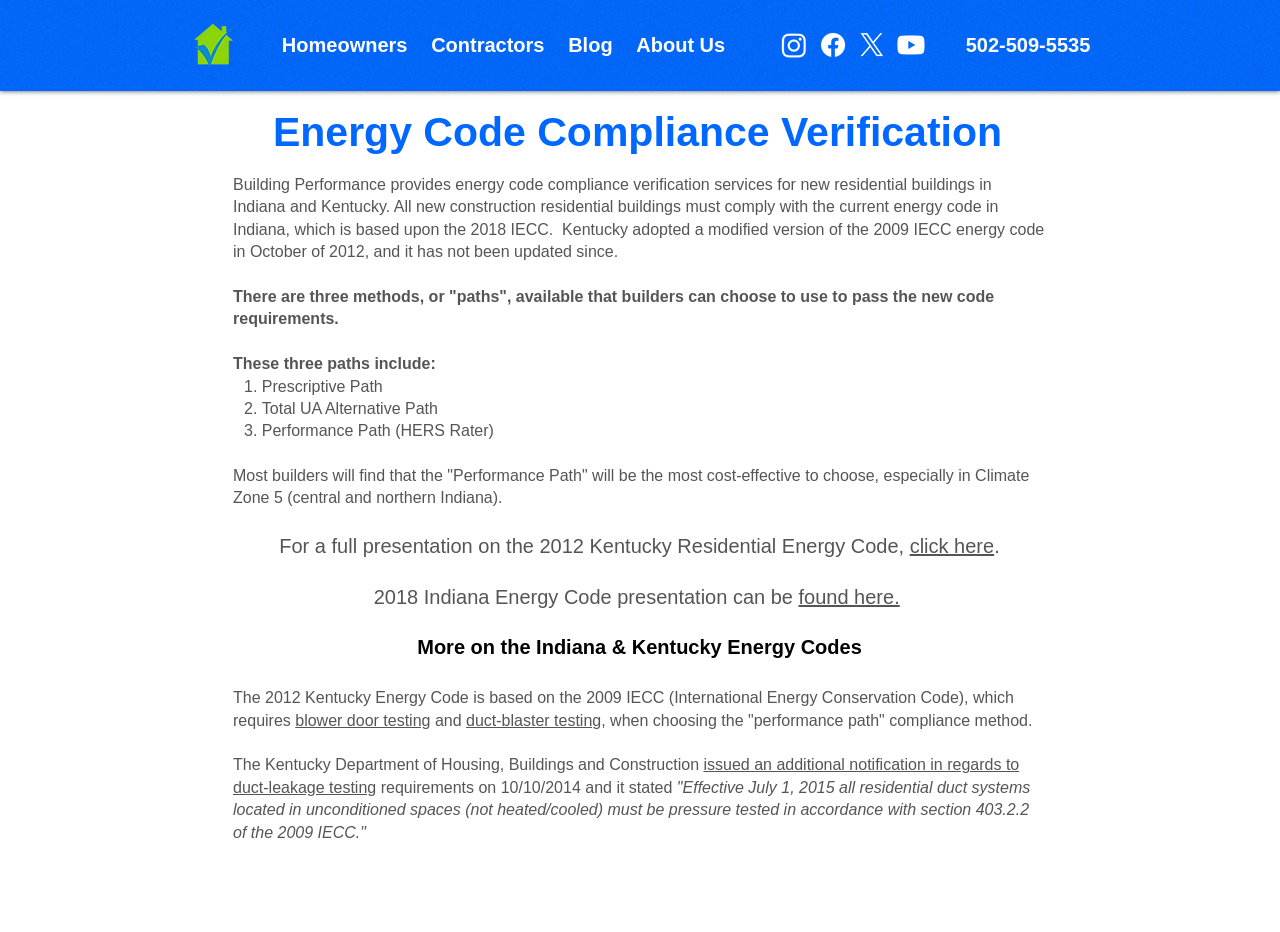What is the phone number on the webpage?
Kindly offer a comprehensive and detailed response to the question.

The phone number can be found in the heading element with the text '502-509-5535' which is located at the top right corner of the webpage.